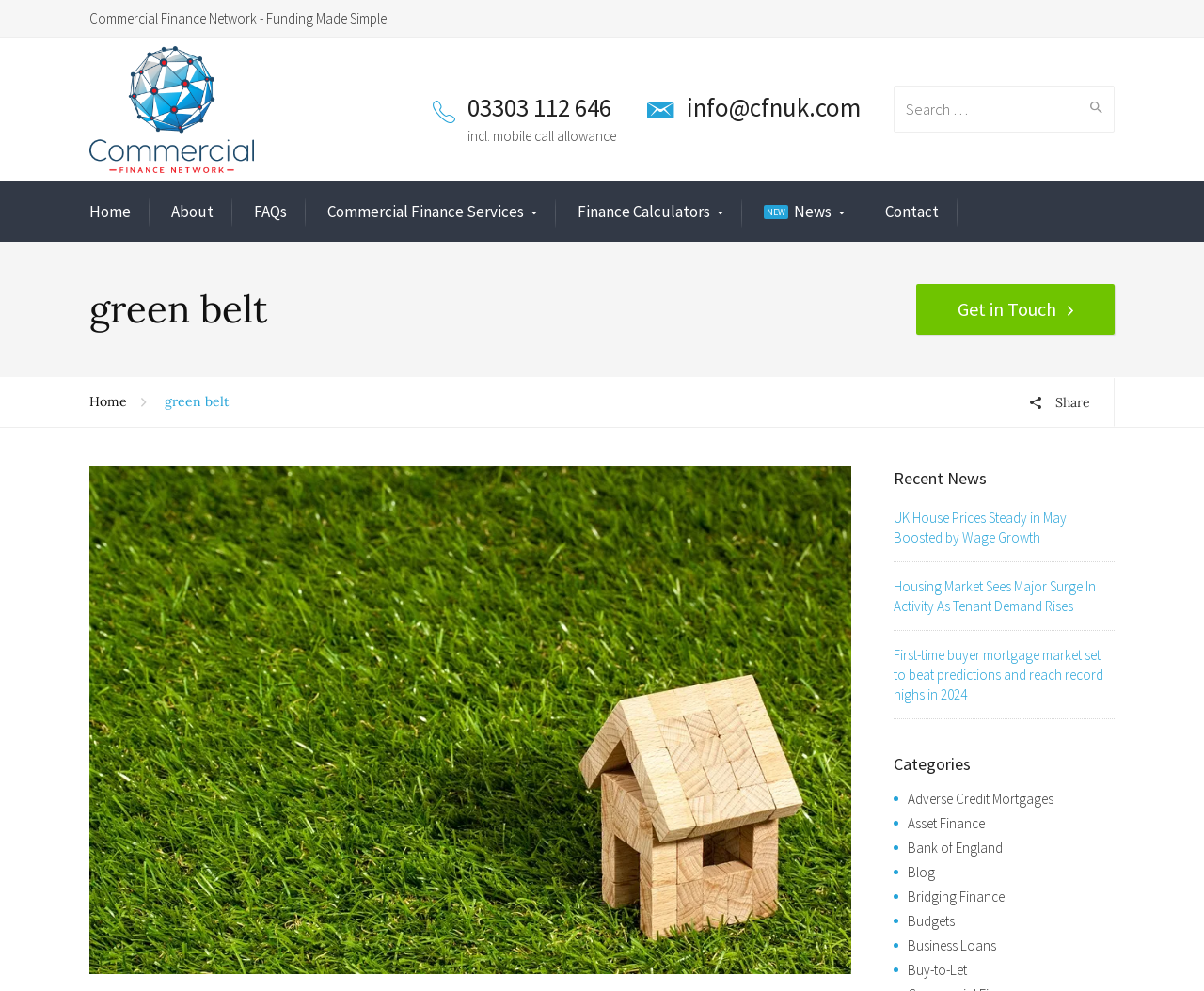Determine the bounding box coordinates of the clickable element to achieve the following action: 'Contact us'. Provide the coordinates as four float values between 0 and 1, formatted as [left, top, right, bottom].

[0.735, 0.201, 0.78, 0.227]